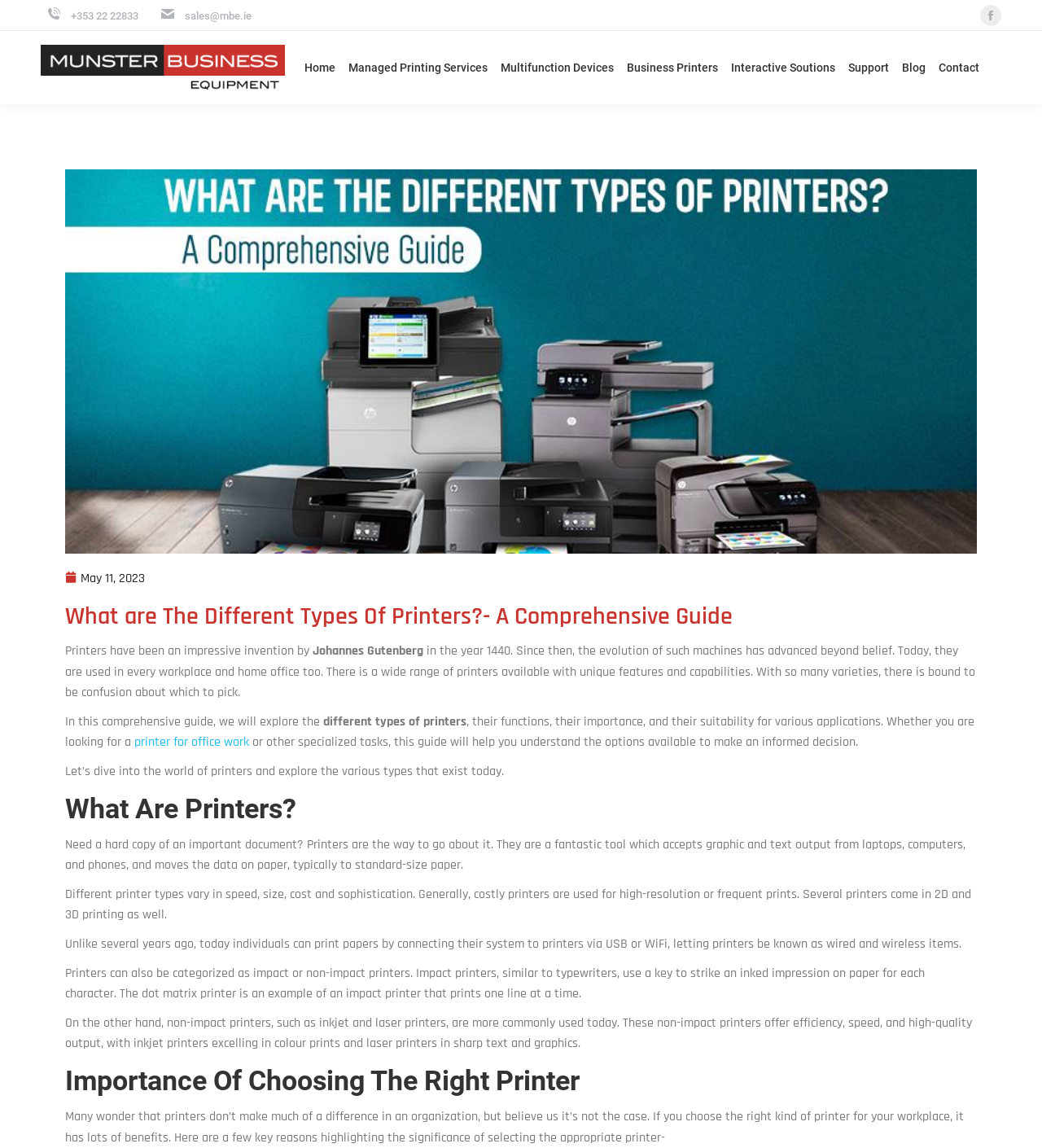Extract the bounding box coordinates for the UI element described as: "printer for office work".

[0.129, 0.639, 0.239, 0.654]